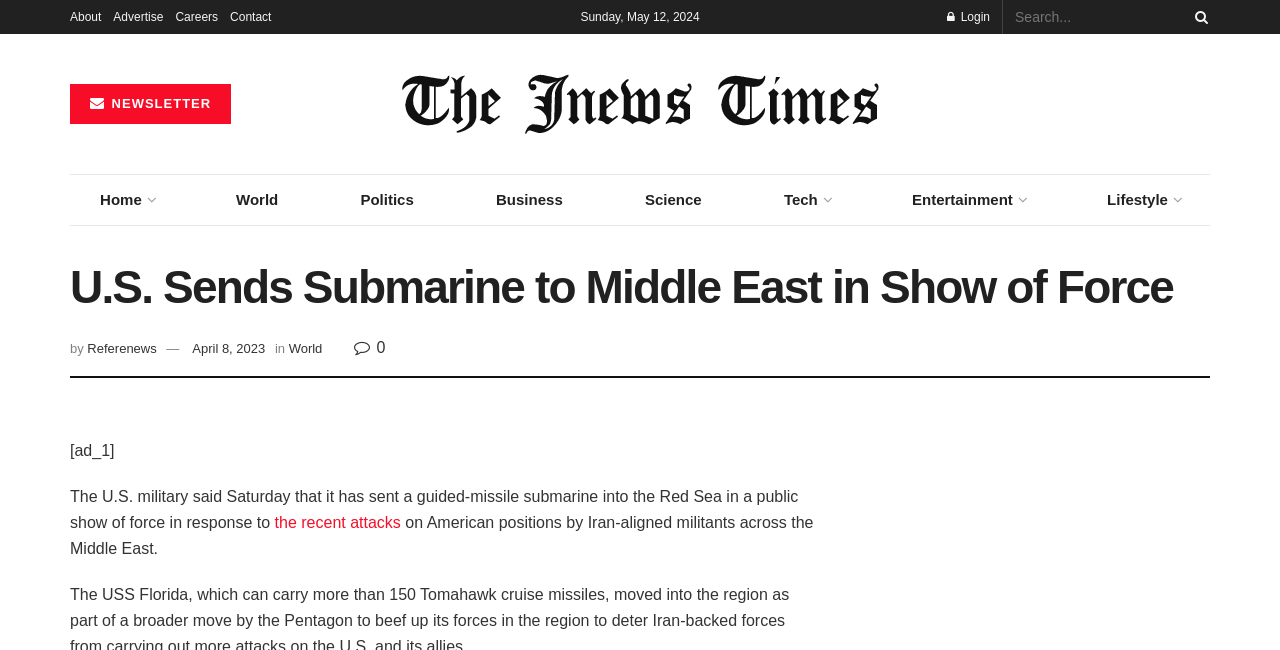Identify the bounding box coordinates of the section that should be clicked to achieve the task described: "Check Instagram".

None